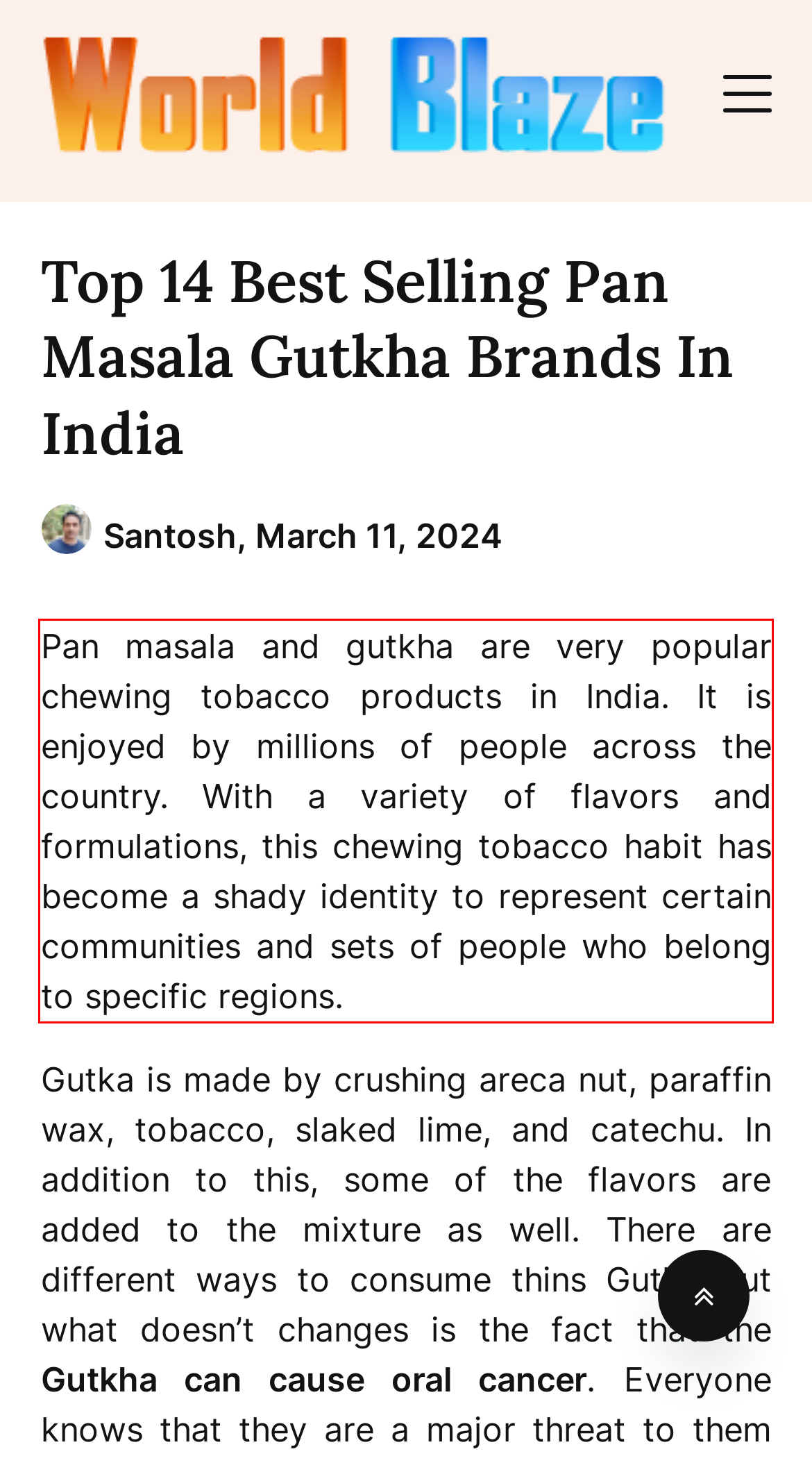You are provided with a screenshot of a webpage containing a red bounding box. Please extract the text enclosed by this red bounding box.

Pan masala and gutkha are very popular chewing tobacco products in India. It is enjoyed by millions of people across the country. With a variety of flavors and formulations, this chewing tobacco habit has become a shady identity to represent certain communities and sets of people who belong to specific regions.